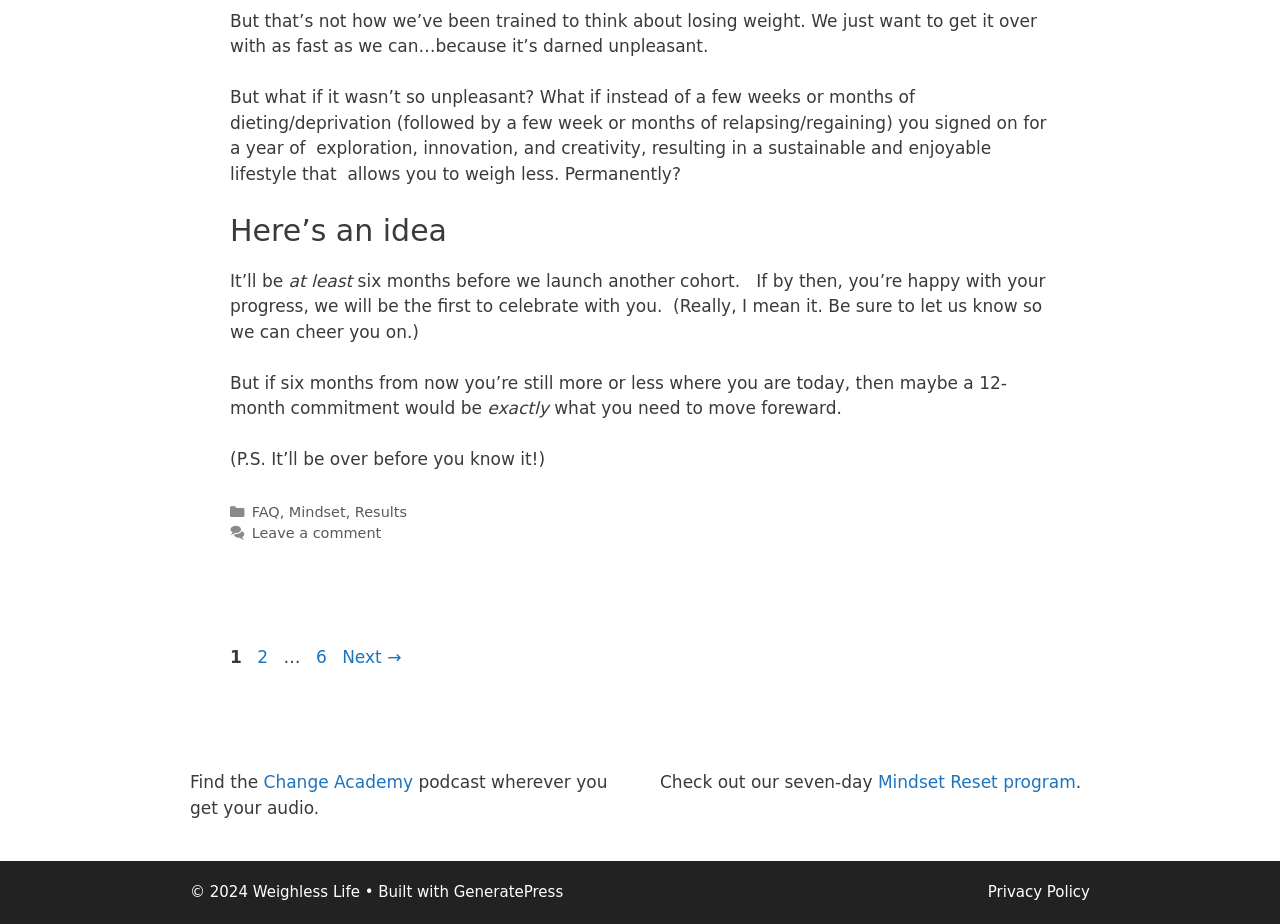Respond to the following question with a brief word or phrase:
What is the main topic of this webpage?

Weight loss